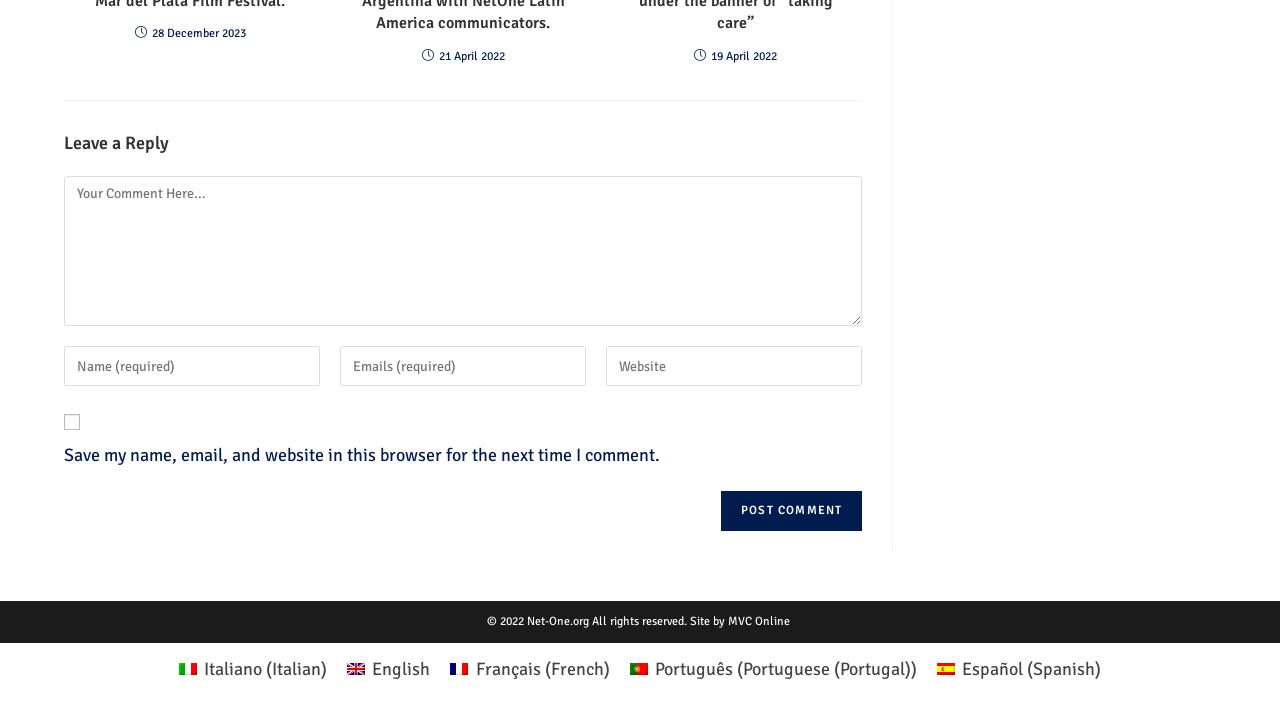Select the bounding box coordinates of the element I need to click to carry out the following instruction: "Select the English language".

[0.263, 0.904, 0.344, 0.947]